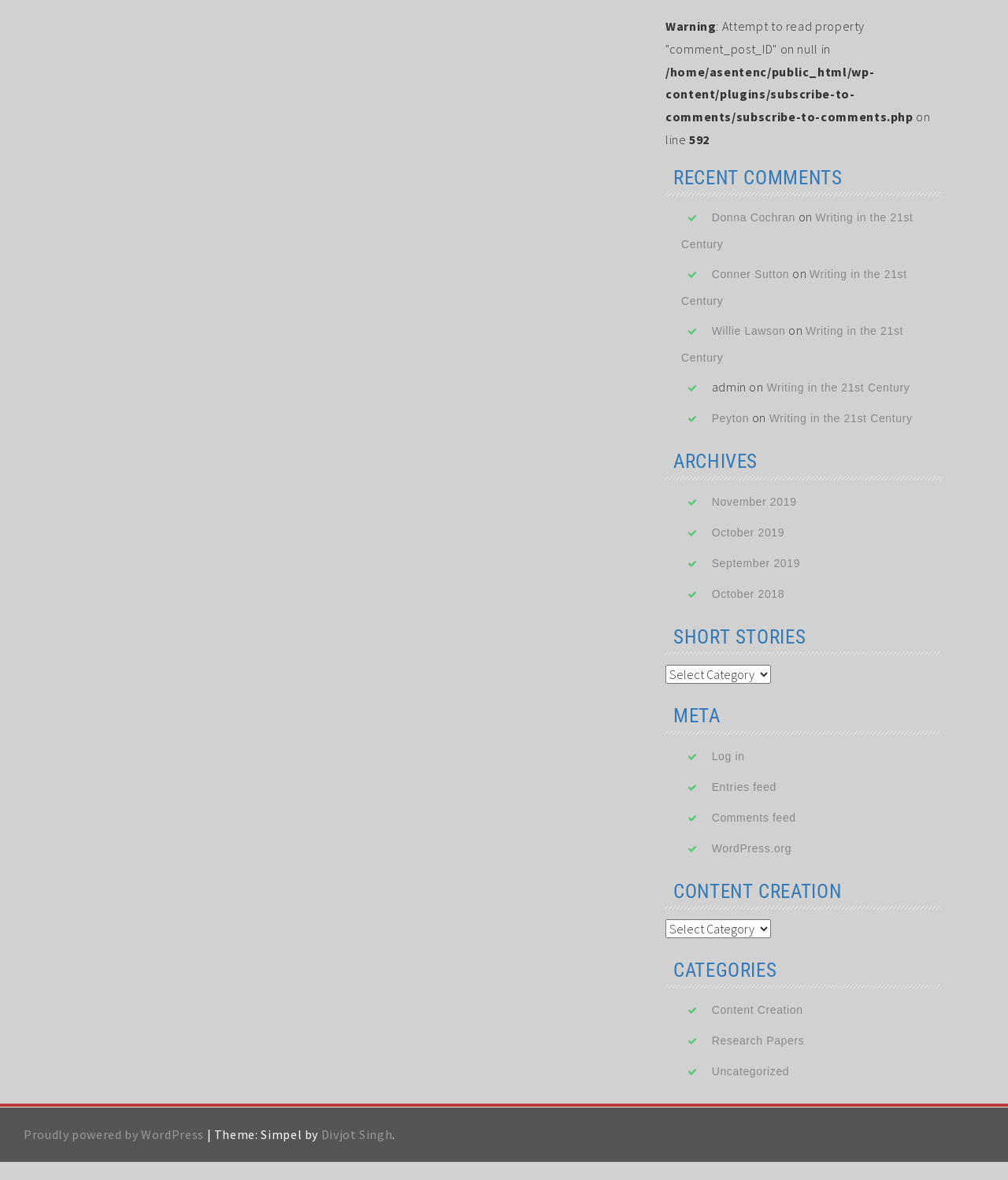From the webpage screenshot, identify the region described by alt="Burn-Fat-Feel-Great" title="Burn-Fat-Feel-Great". Provide the bounding box coordinates as (top-left x, top-left y, bottom-right x, bottom-right y), with each value being a floating point number between 0 and 1.

None